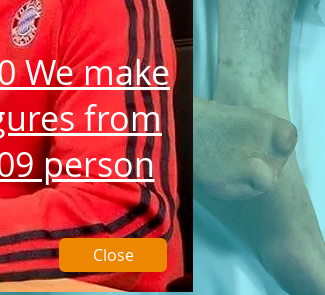What is the price of the 3D printing service? Examine the screenshot and reply using just one word or a brief phrase.

€209 per person